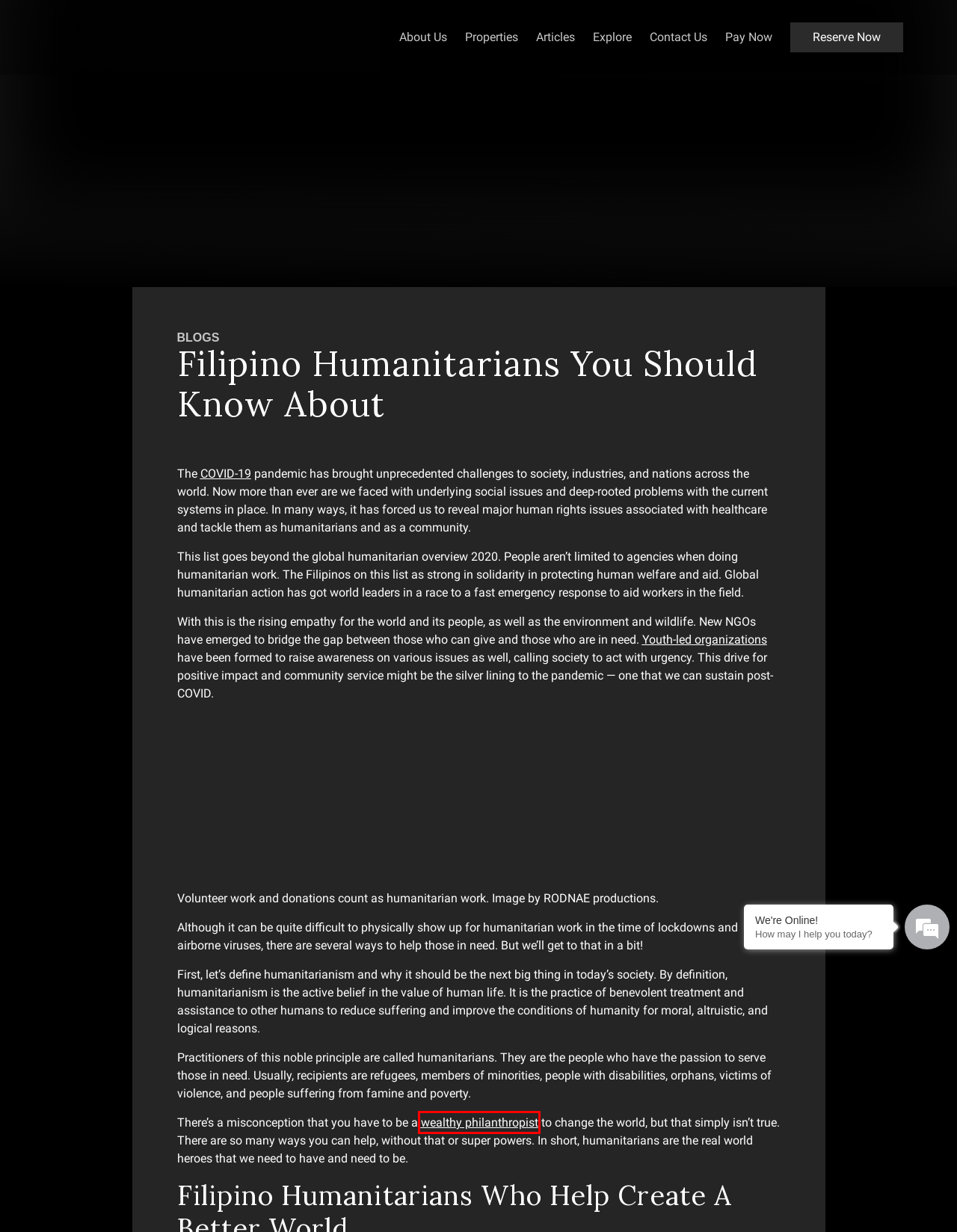Look at the given screenshot of a webpage with a red rectangle bounding box around a UI element. Pick the description that best matches the new webpage after clicking the element highlighted. The descriptions are:
A. Keep Safe at Home in the New Normal | Luxury Homes by Brittany
B. Luxury Homes for Sale in the Philippines | Brittany Corporation
C. Payment Facility | Brittany Corporation
D. Online Reservation Booking
E. Beautiful Luxury House and Lot for Sale | Luxury Homes by Brittany
F. Luxury Properties in Beautiful Locations | Luxury Homes by Brittany
G. Wealthiest Philanthropists Around The World: Oprah Winfrey, Bill Gates, And More | Tatler Asia
H. Buyer's Guide | Luxury Homes For Sale in the Philippines

G